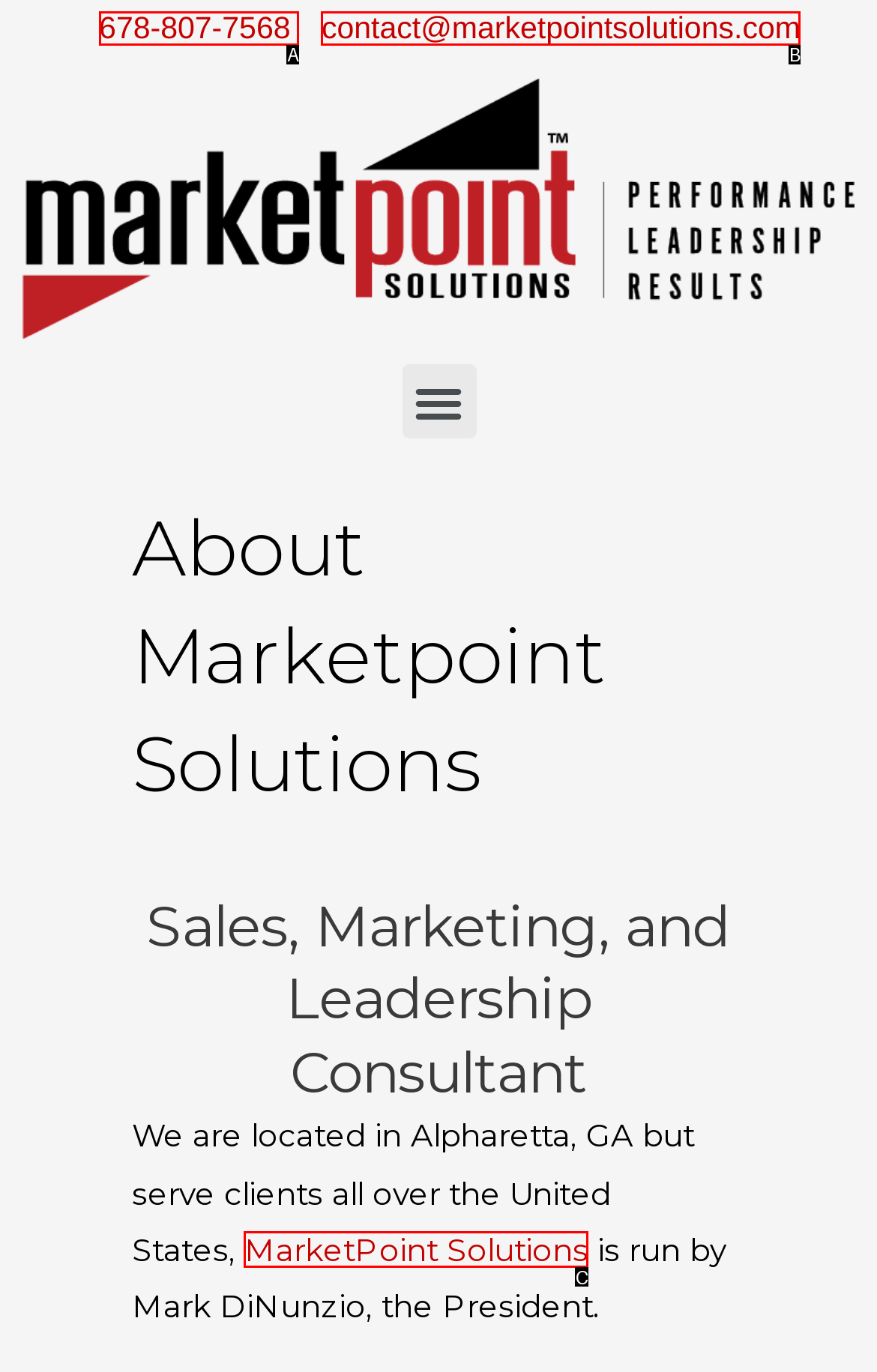Tell me which one HTML element best matches the description: MarketPoint Solutions Answer with the option's letter from the given choices directly.

C